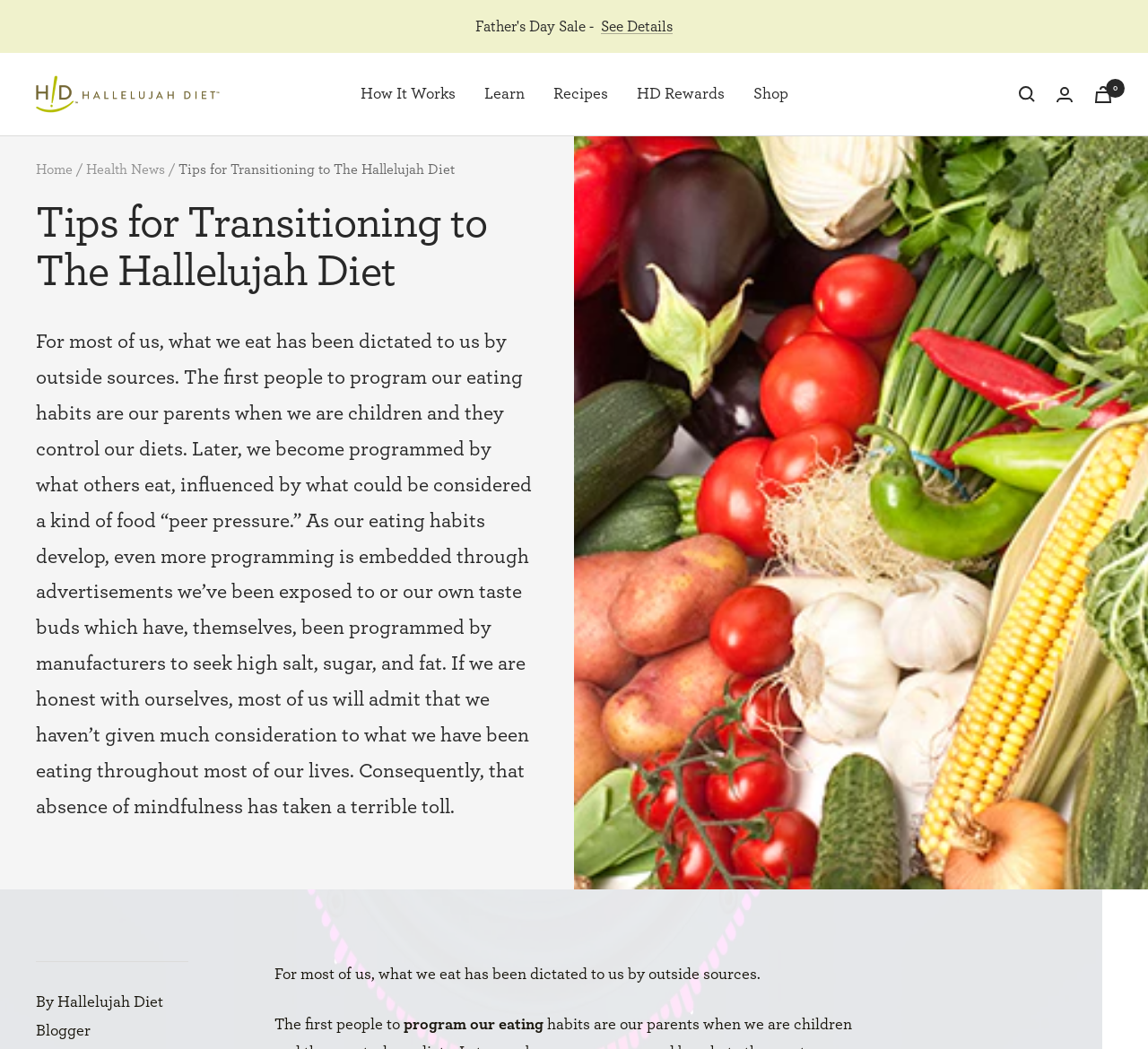What is the author of the article?
Look at the screenshot and give a one-word or phrase answer.

Hallelujah Diet Blogger